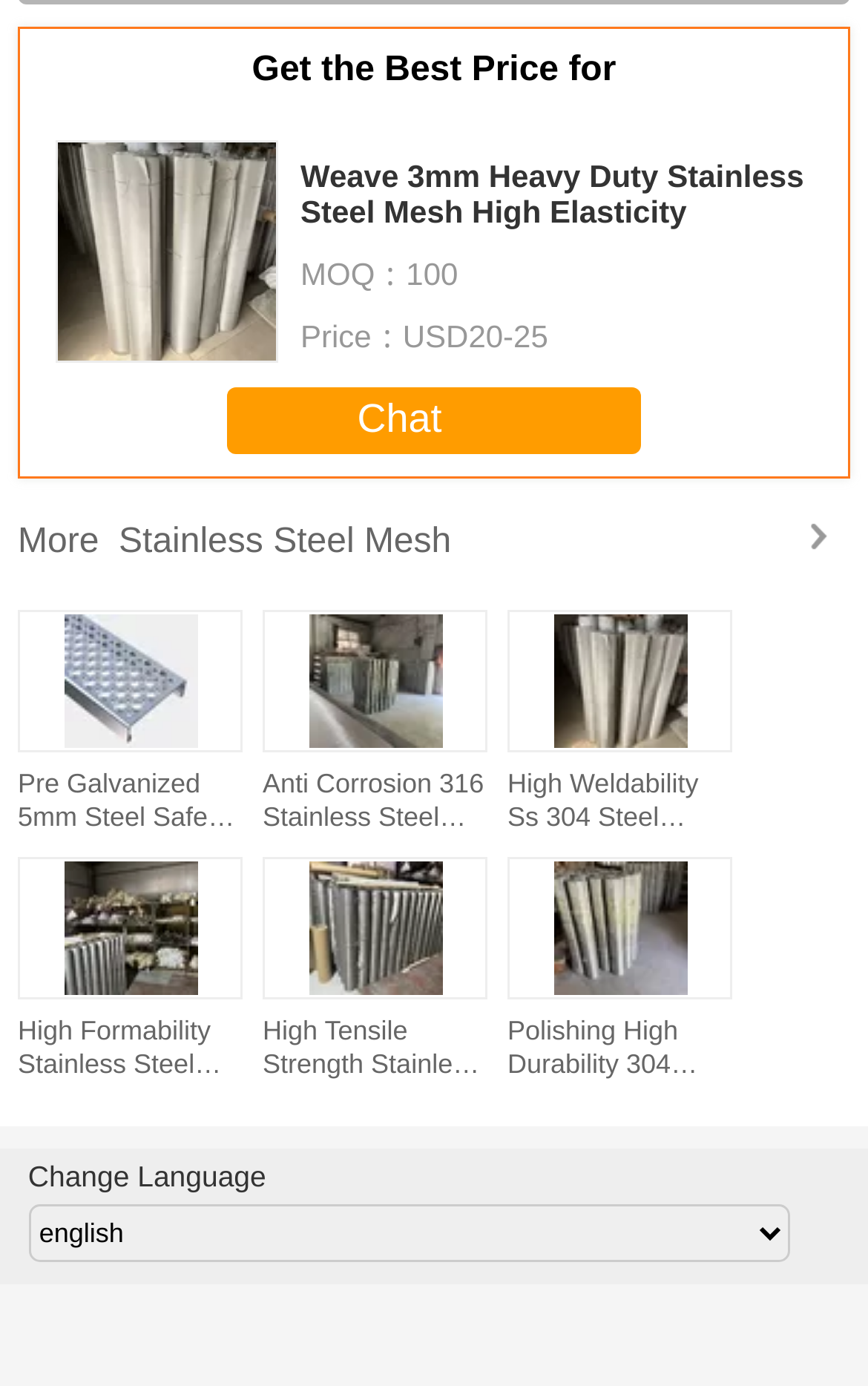What is the language change option?
From the details in the image, answer the question comprehensively.

I looked at the bottom of the page and found a static text 'Change Language' next to a combobox, which is likely to be the language change option.